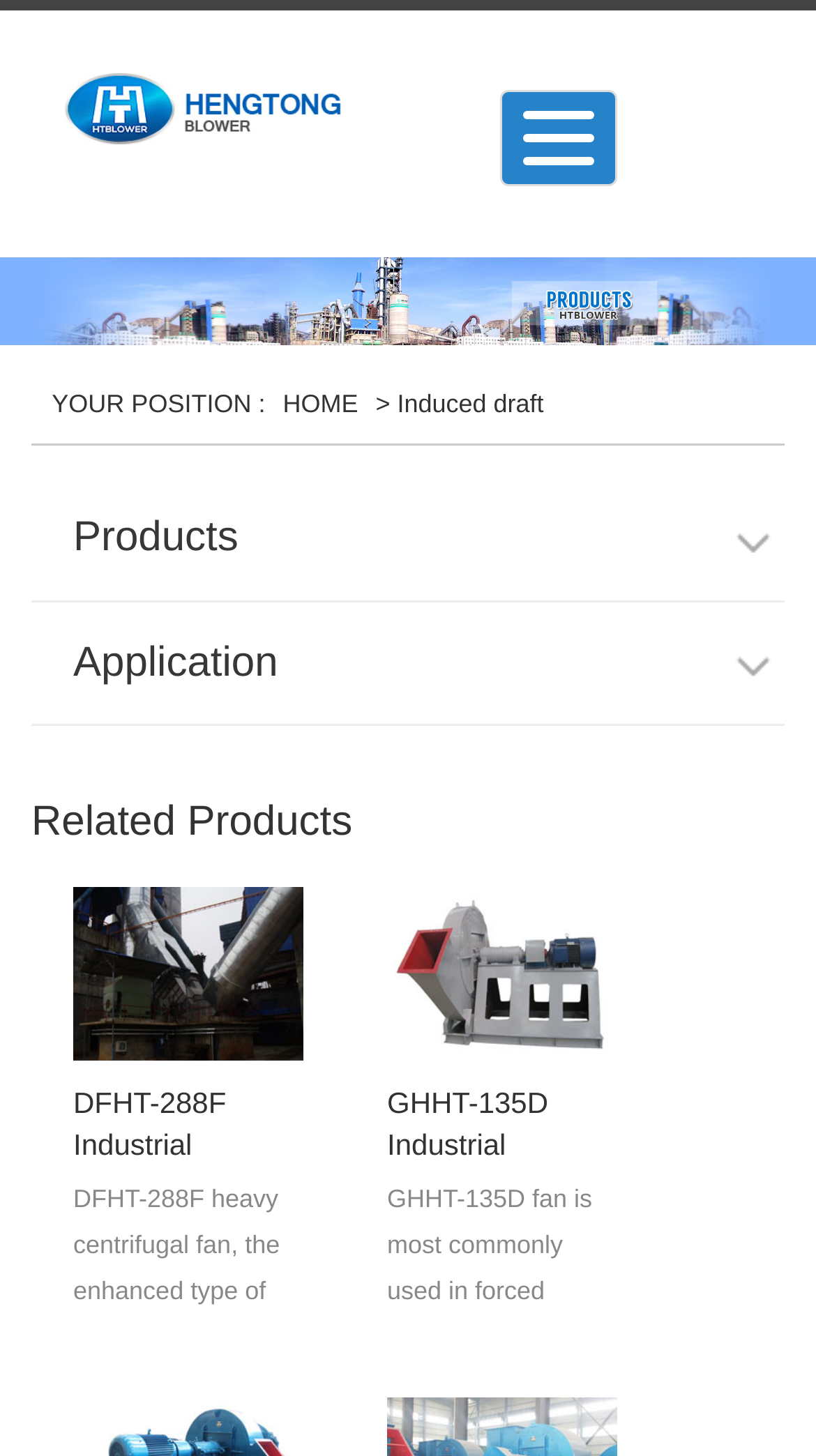Locate the bounding box coordinates of the element that should be clicked to execute the following instruction: "Toggle navigation".

[0.613, 0.062, 0.756, 0.128]